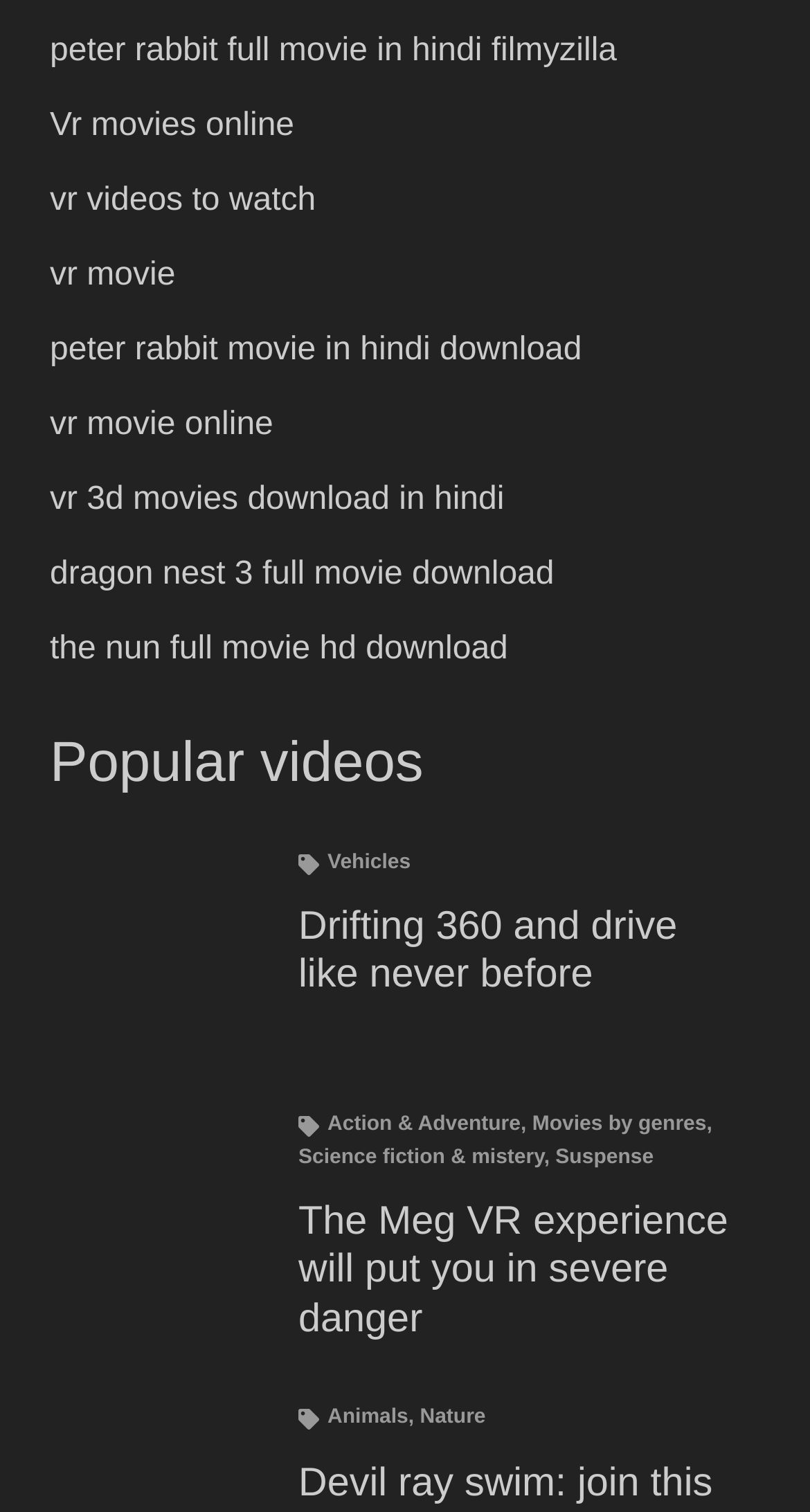Please find the bounding box coordinates of the element that needs to be clicked to perform the following instruction: "Watch Drifting 360 and drive like never before". The bounding box coordinates should be four float numbers between 0 and 1, represented as [left, top, right, bottom].

[0.368, 0.597, 0.918, 0.661]